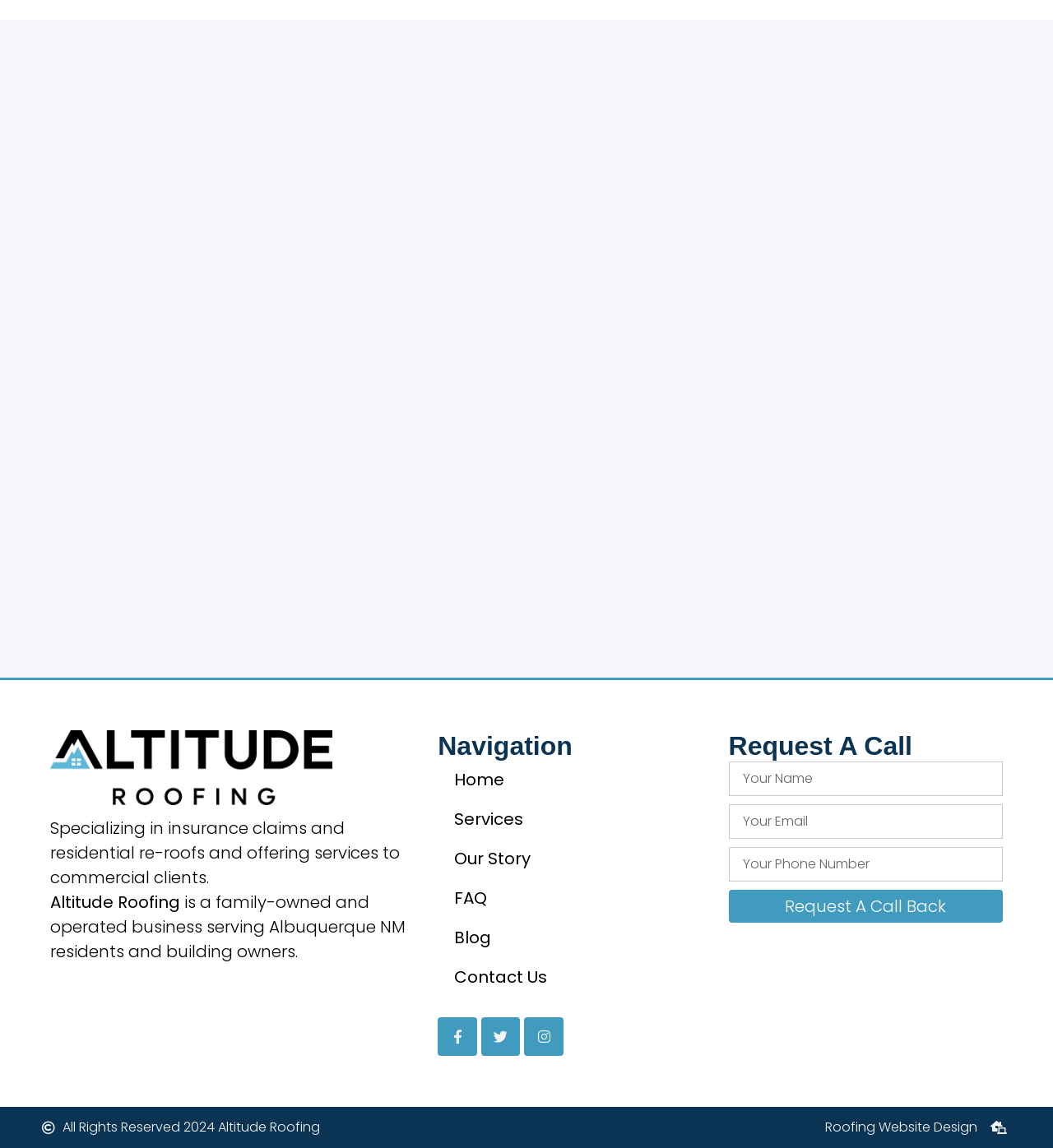Show the bounding box coordinates for the HTML element described as: "alt="Altitude Roofing Logo"".

[0.048, 0.636, 0.4, 0.701]